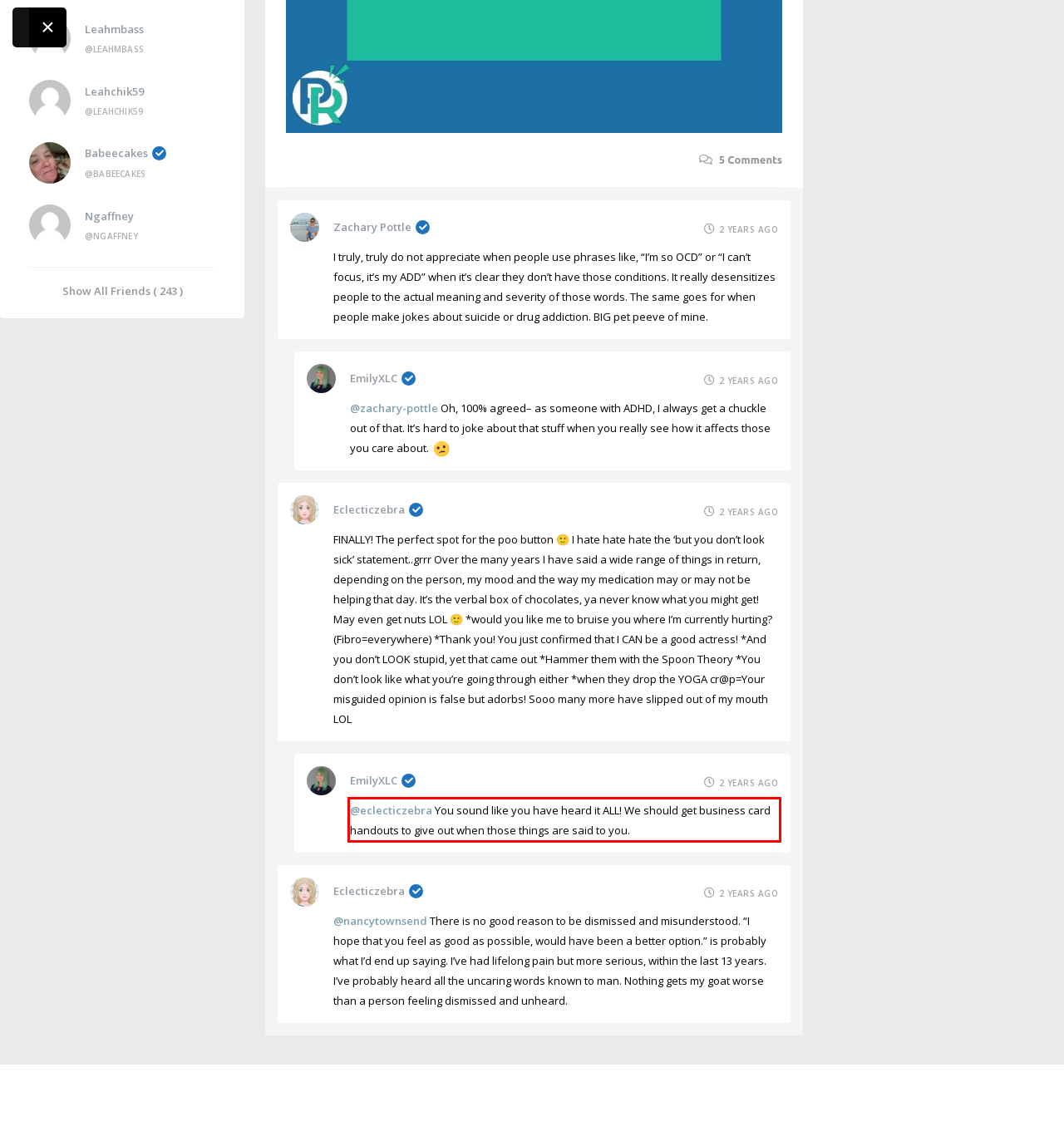Identify the red bounding box in the webpage screenshot and perform OCR to generate the text content enclosed.

@eclecticzebra You sound like you have heard it ALL! We should get business card handouts to give out when those things are said to you.